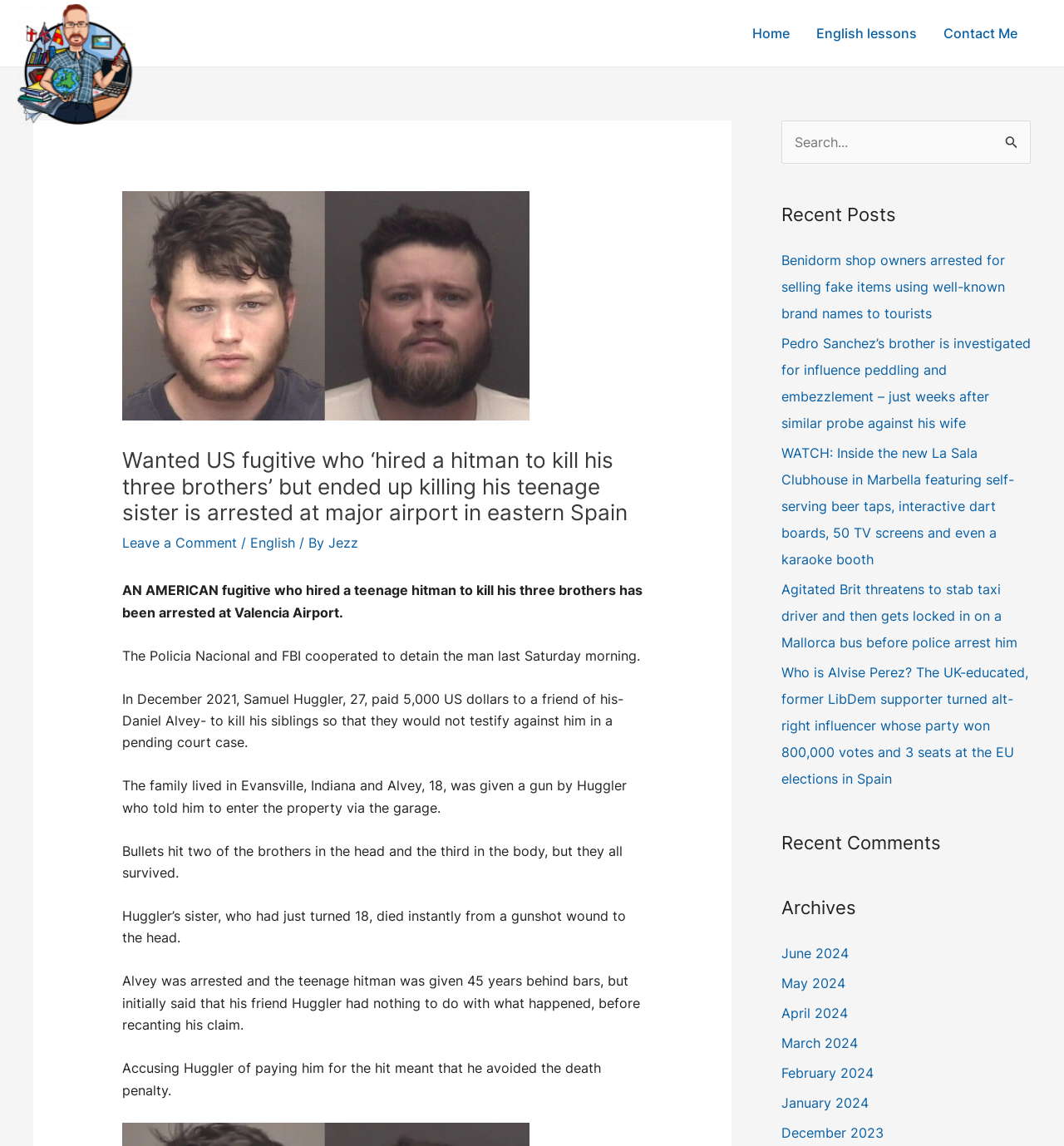Determine the bounding box coordinates of the UI element described by: "parent_node: Search for: name="s" placeholder="Search..."".

[0.734, 0.105, 0.969, 0.143]